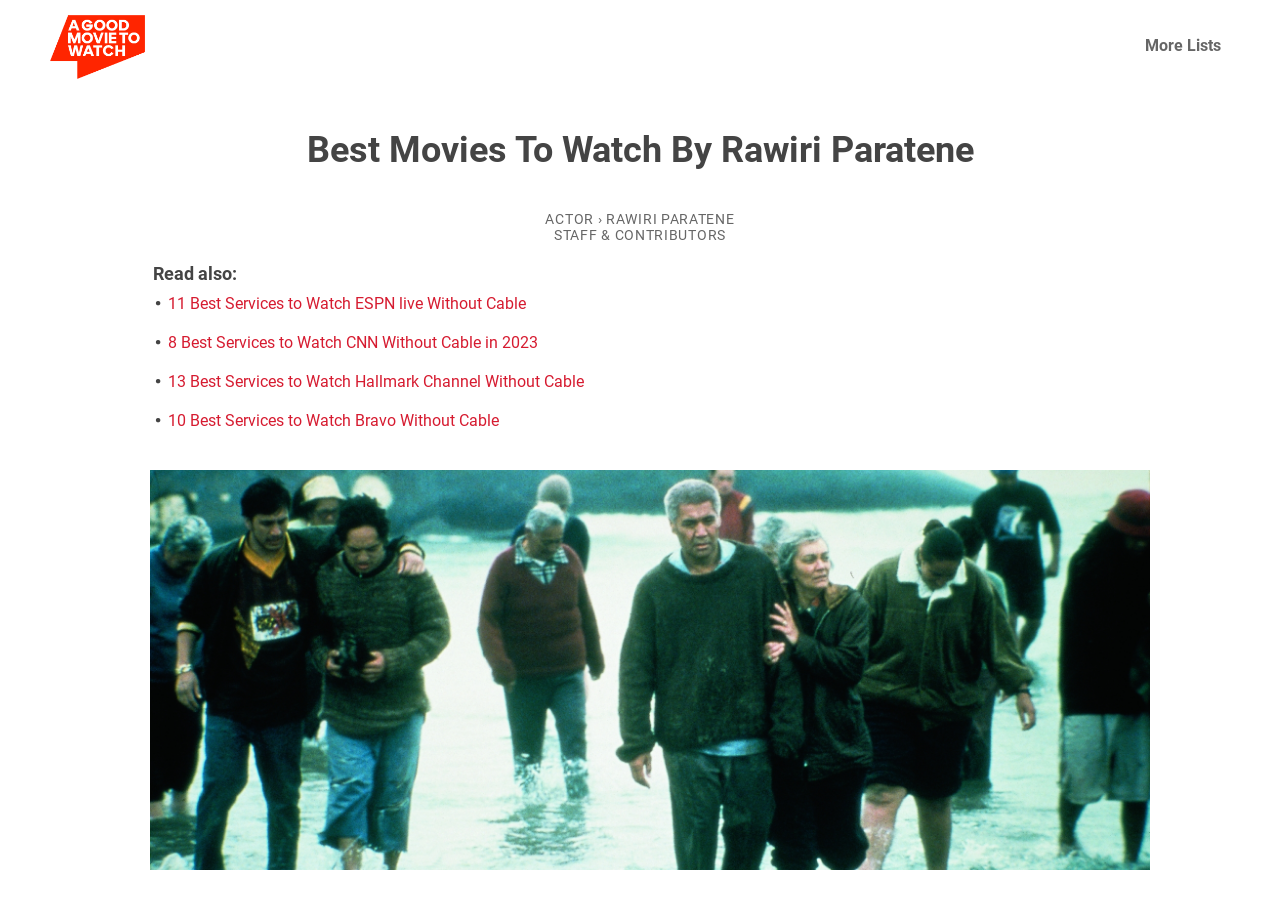What is the image below the header?
Provide a short answer using one word or a brief phrase based on the image.

Shot from the movie